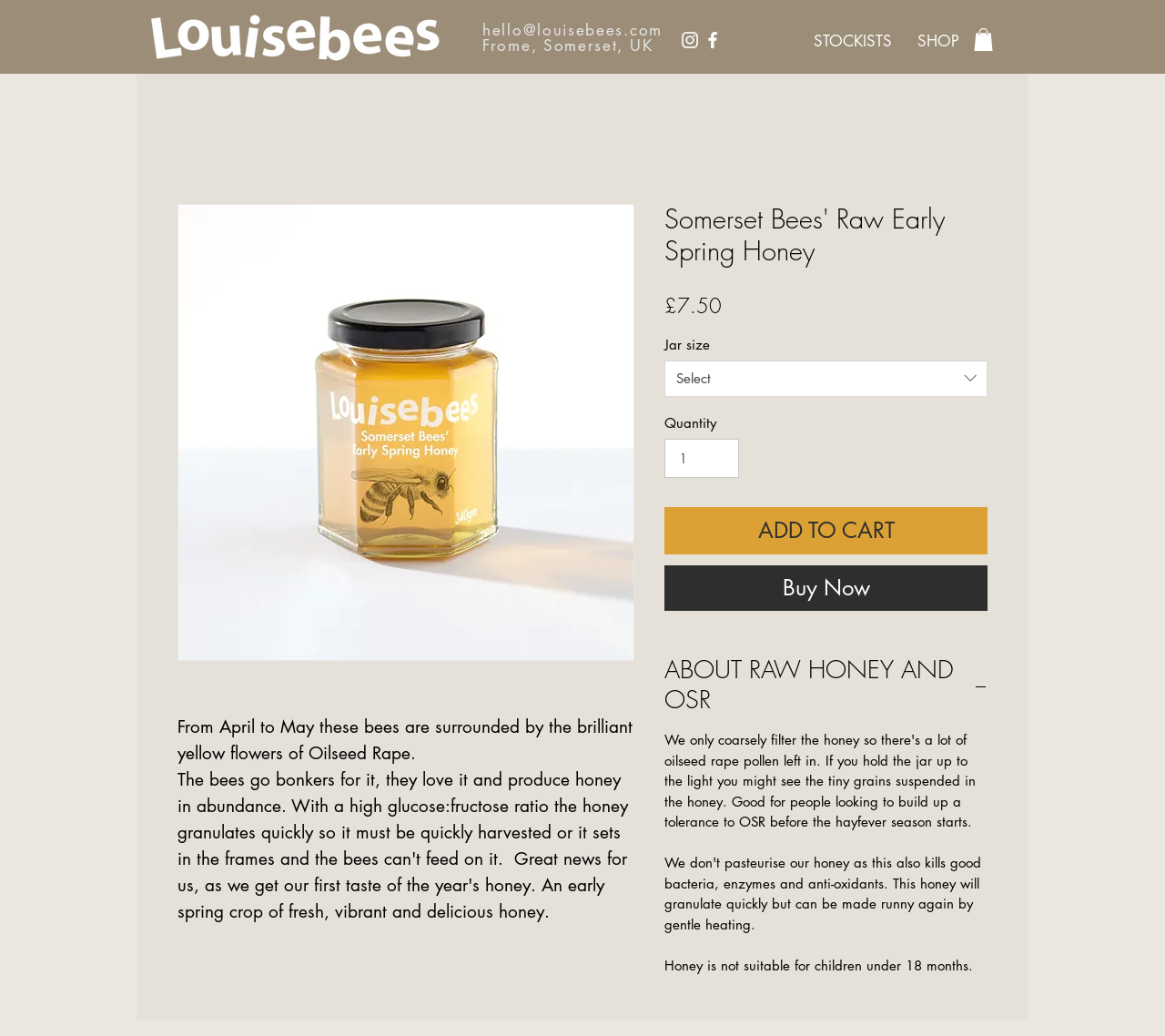Locate the bounding box coordinates of the area that needs to be clicked to fulfill the following instruction: "Search for something". The coordinates should be in the format of four float numbers between 0 and 1, namely [left, top, right, bottom].

None